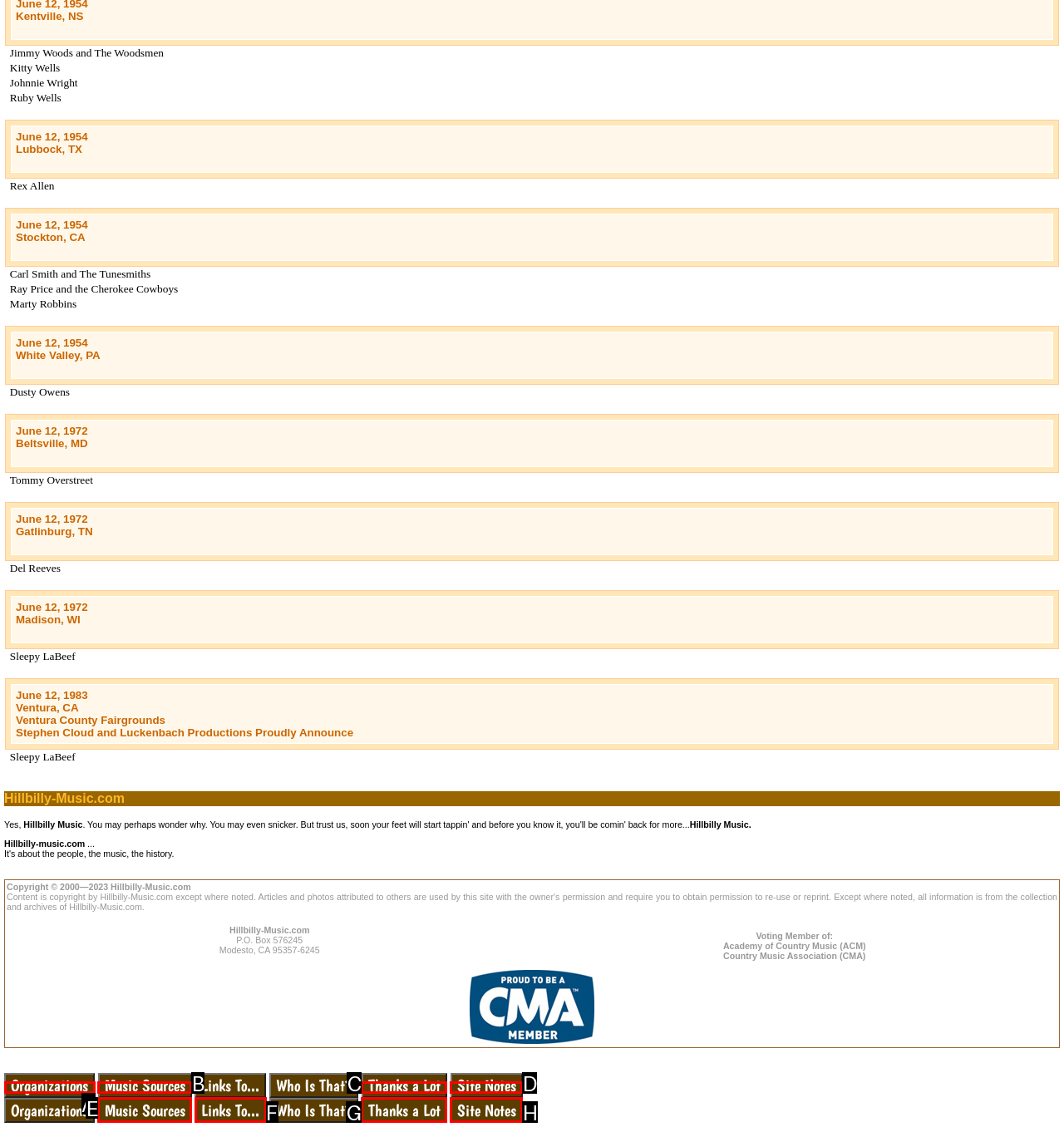Determine which option aligns with the description: Organizations. Provide the letter of the chosen option directly.

A